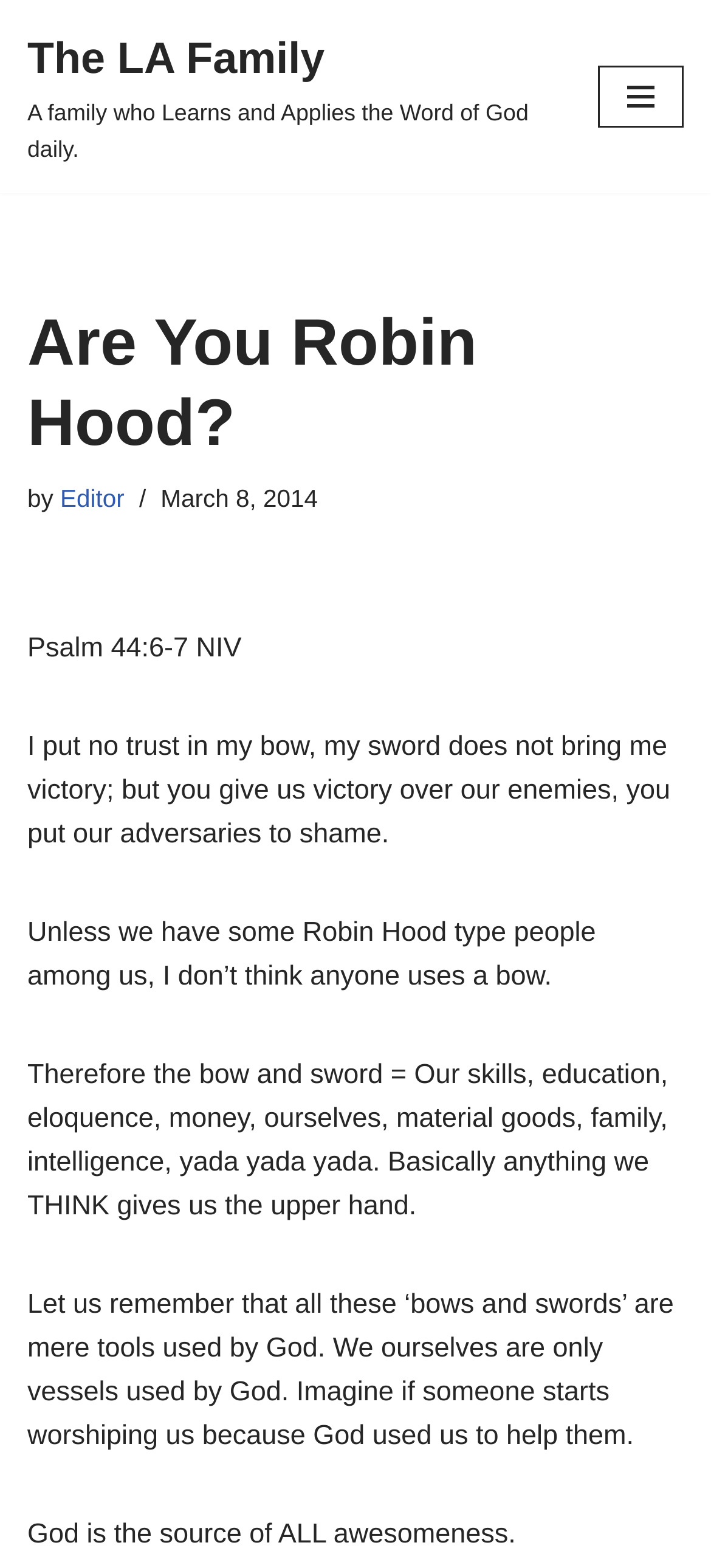Give a one-word or one-phrase response to the question:
What is the source of all awesomeness according to the author?

God